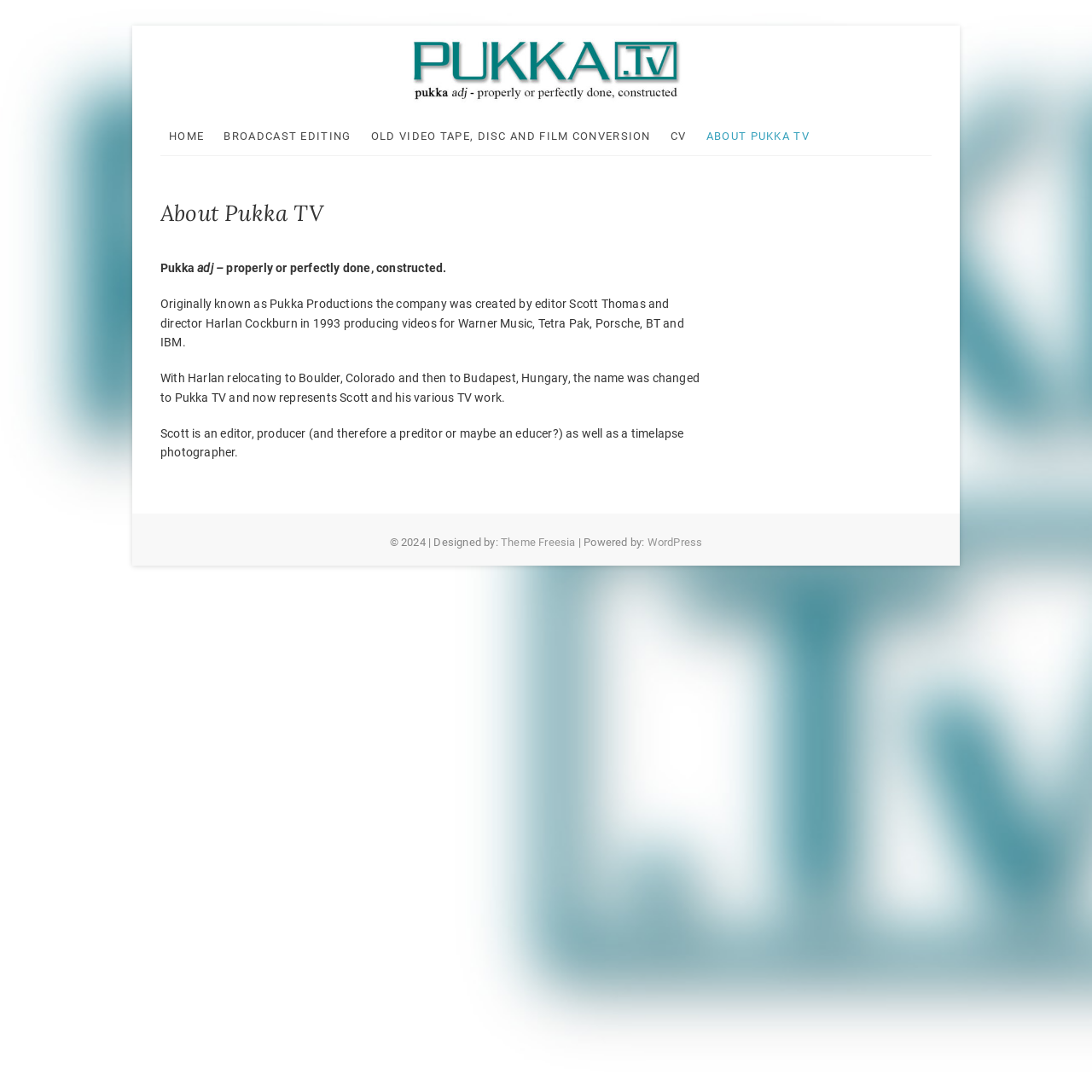Extract the bounding box coordinates for the UI element described by the text: "Broadcast Editing". The coordinates should be in the form of [left, top, right, bottom] with values between 0 and 1.

[0.197, 0.107, 0.329, 0.142]